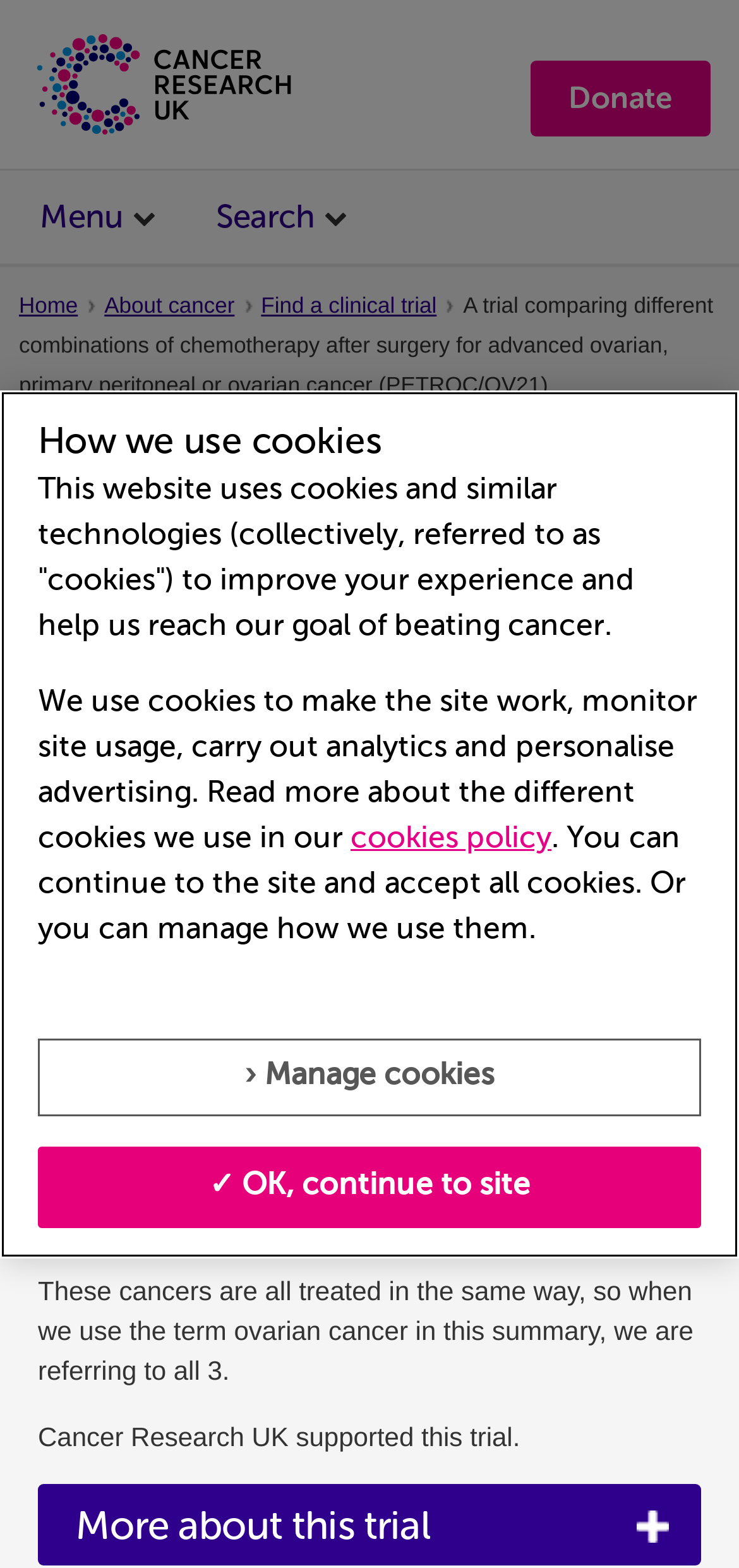Given the description "primary peritoneal cancer", determine the bounding box of the corresponding UI element.

[0.154, 0.745, 0.559, 0.765]